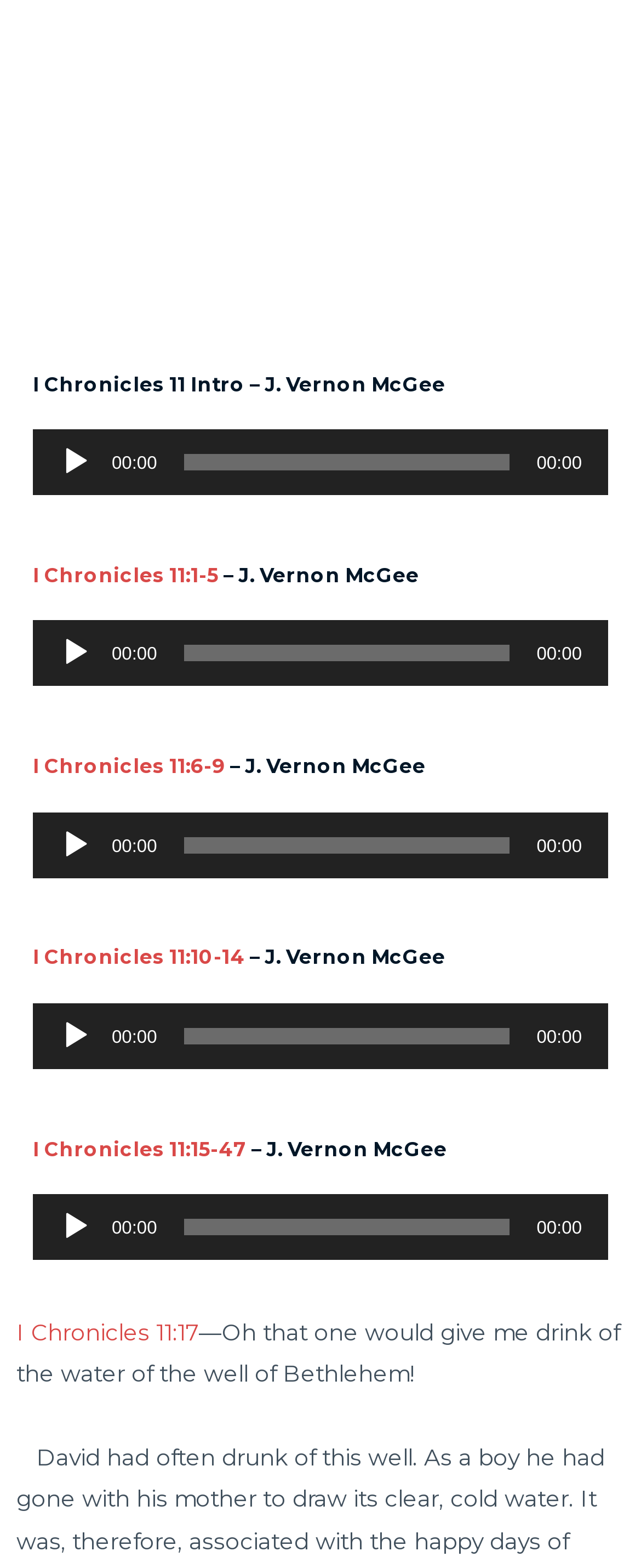Locate the bounding box of the UI element with the following description: "I Chronicles 11:6-9".

[0.051, 0.482, 0.351, 0.496]